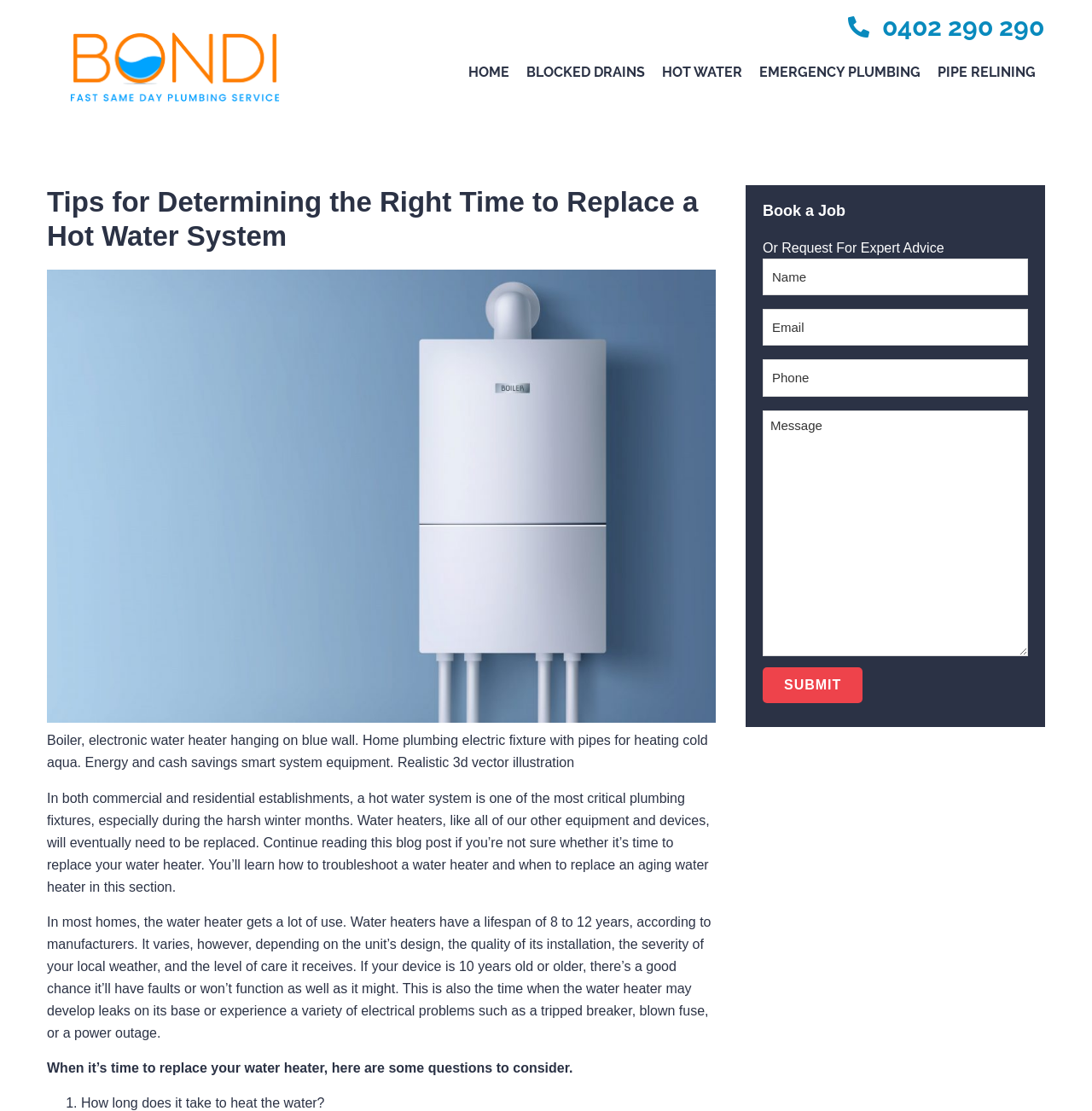Please identify the bounding box coordinates of the element on the webpage that should be clicked to follow this instruction: "Enter your phone number in the textbox". The bounding box coordinates should be given as four float numbers between 0 and 1, formatted as [left, top, right, bottom].

[0.698, 0.233, 0.941, 0.266]